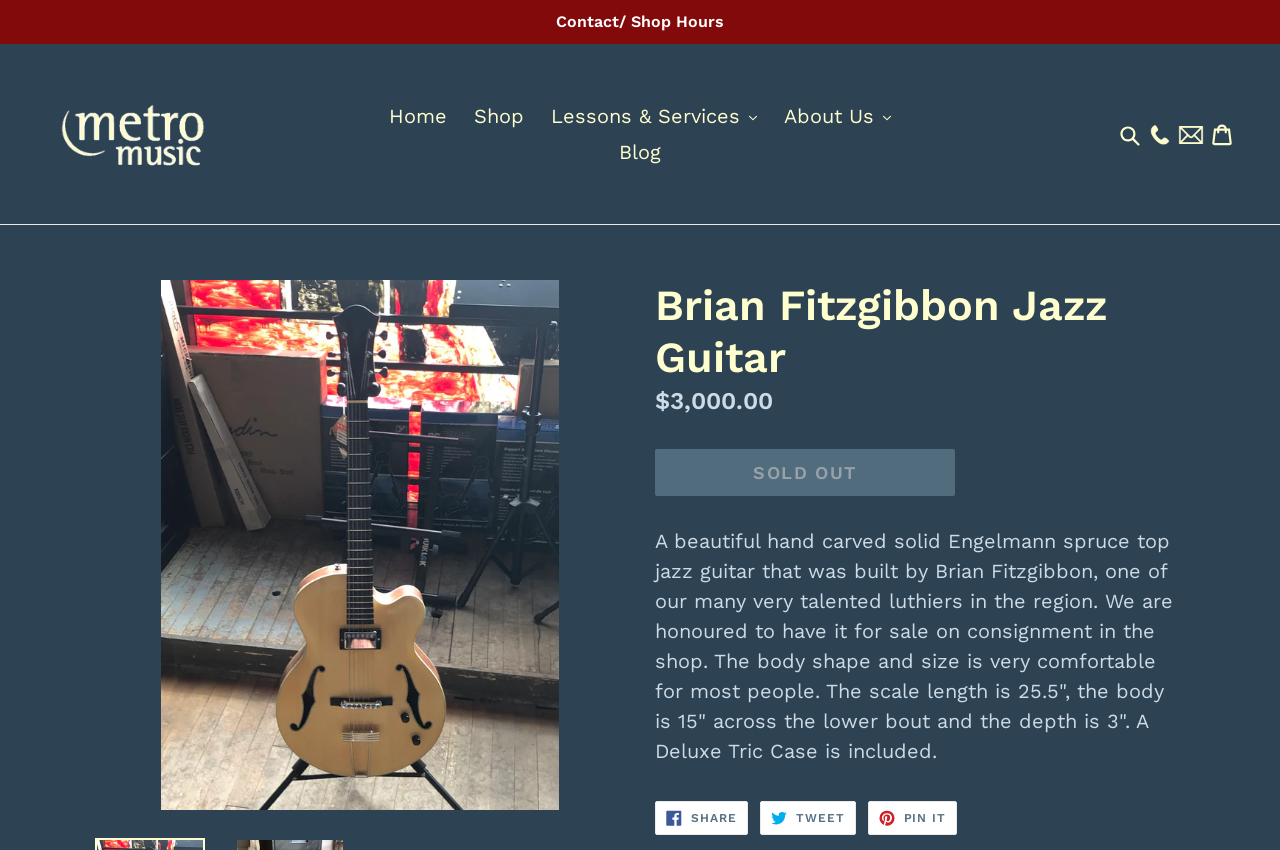Please identify the bounding box coordinates of the element on the webpage that should be clicked to follow this instruction: "Search for something". The bounding box coordinates should be given as four float numbers between 0 and 1, formatted as [left, top, right, bottom].

[0.871, 0.131, 0.914, 0.185]